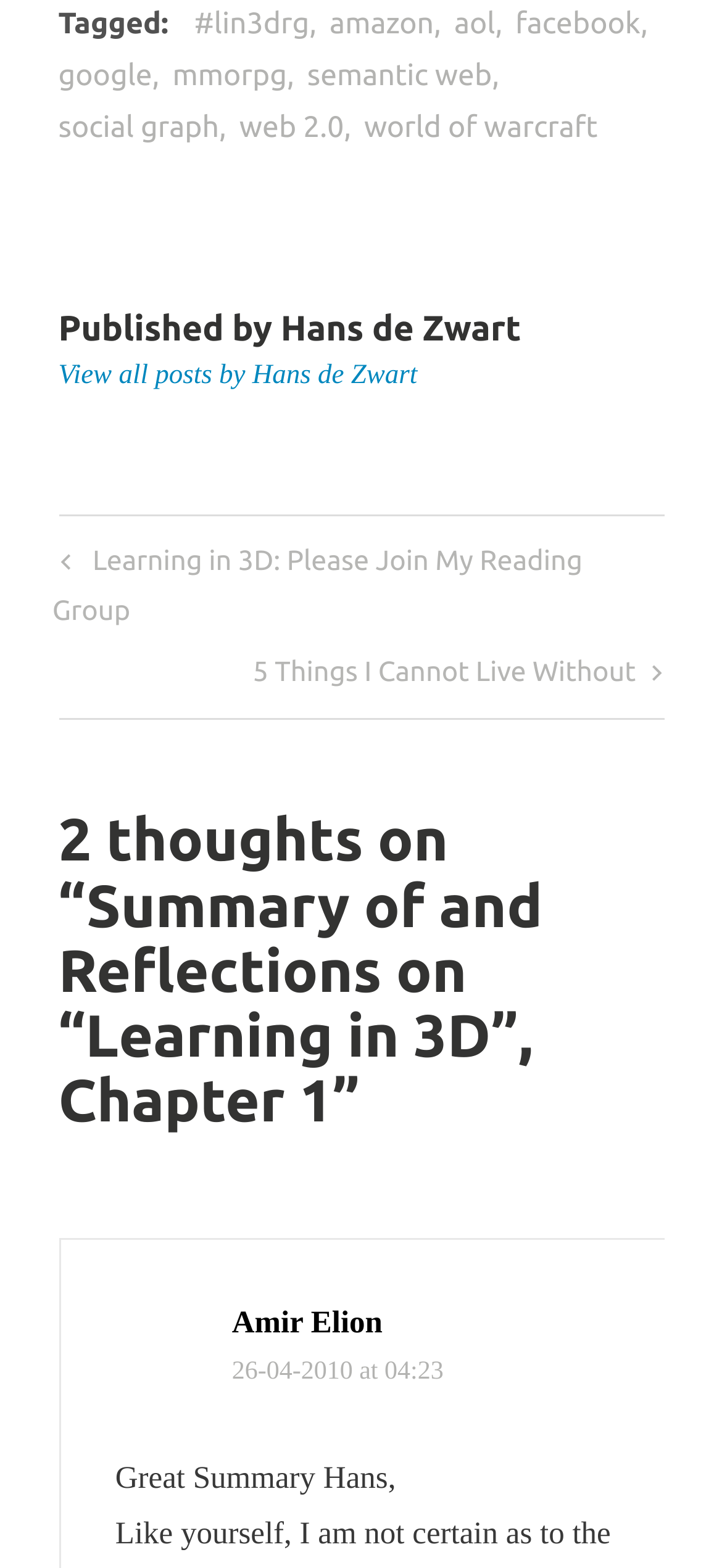How many links are there in the navigation section?
Using the information from the image, provide a comprehensive answer to the question.

The navigation section is located at the middle of the webpage, and it contains two links: 'Previous Post' and 'Next Post'. By counting these links, we can determine that there are two links in the navigation section.